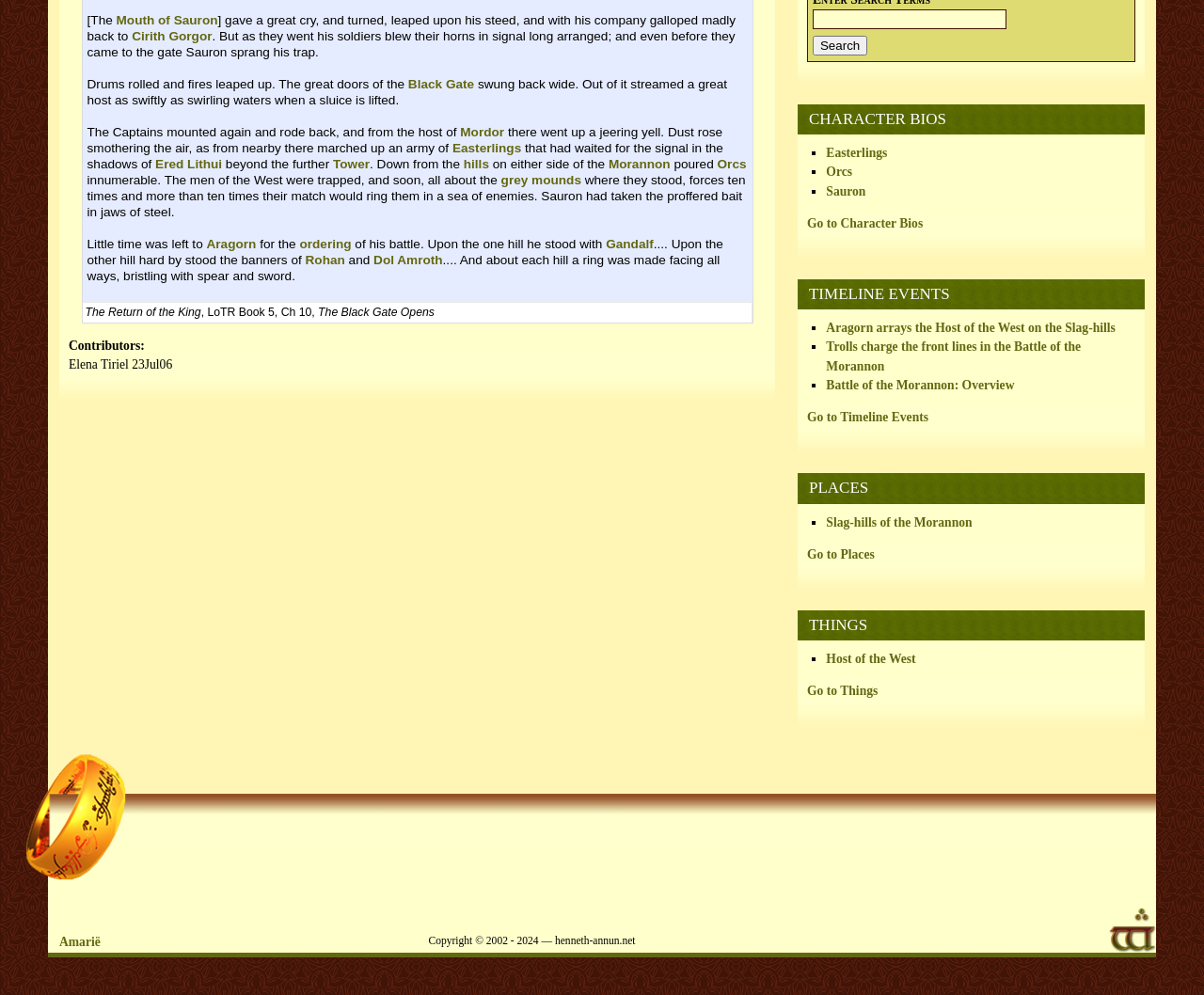Locate the UI element described by Morannon and provide its bounding box coordinates. Use the format (top-left x, top-left y, bottom-right x, bottom-right y) with all values as floating point numbers between 0 and 1.

[0.505, 0.158, 0.557, 0.172]